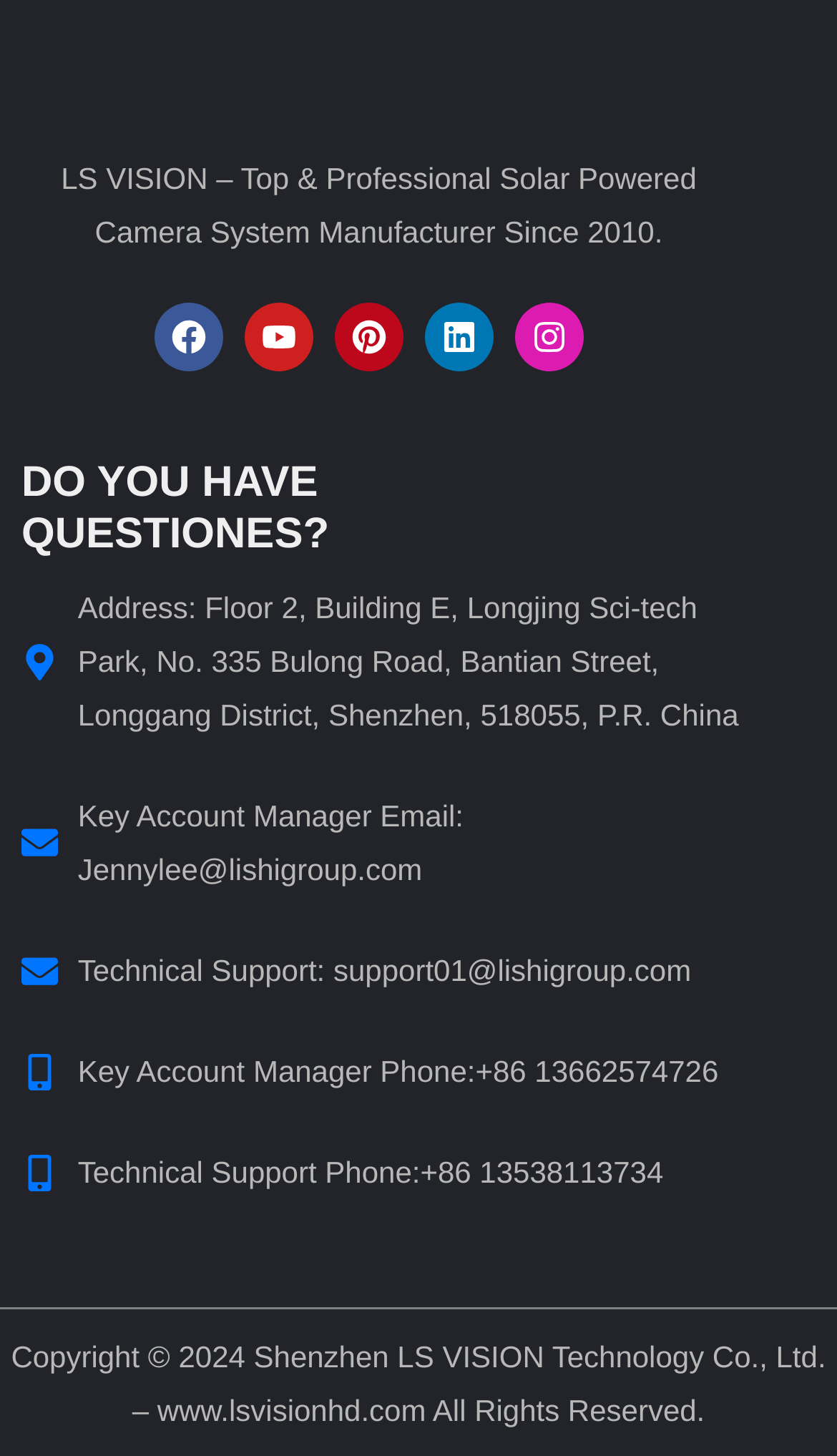Pinpoint the bounding box coordinates of the clickable element needed to complete the instruction: "Contact Key Account Manager via email". The coordinates should be provided as four float numbers between 0 and 1: [left, top, right, bottom].

[0.026, 0.542, 0.915, 0.616]